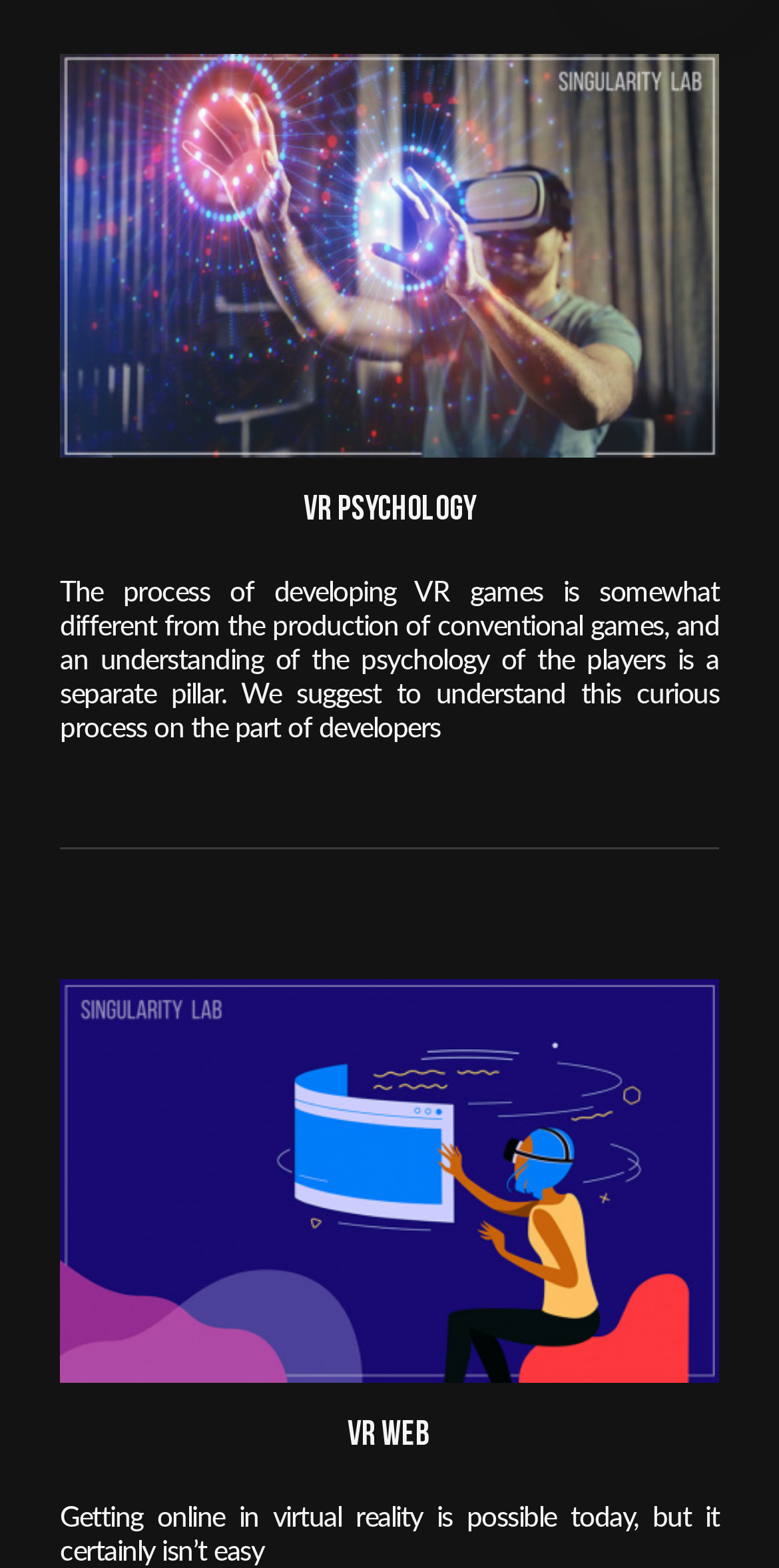Given the description of a UI element: "VR psychology", identify the bounding box coordinates of the matching element in the webpage screenshot.

[0.077, 0.315, 0.923, 0.337]